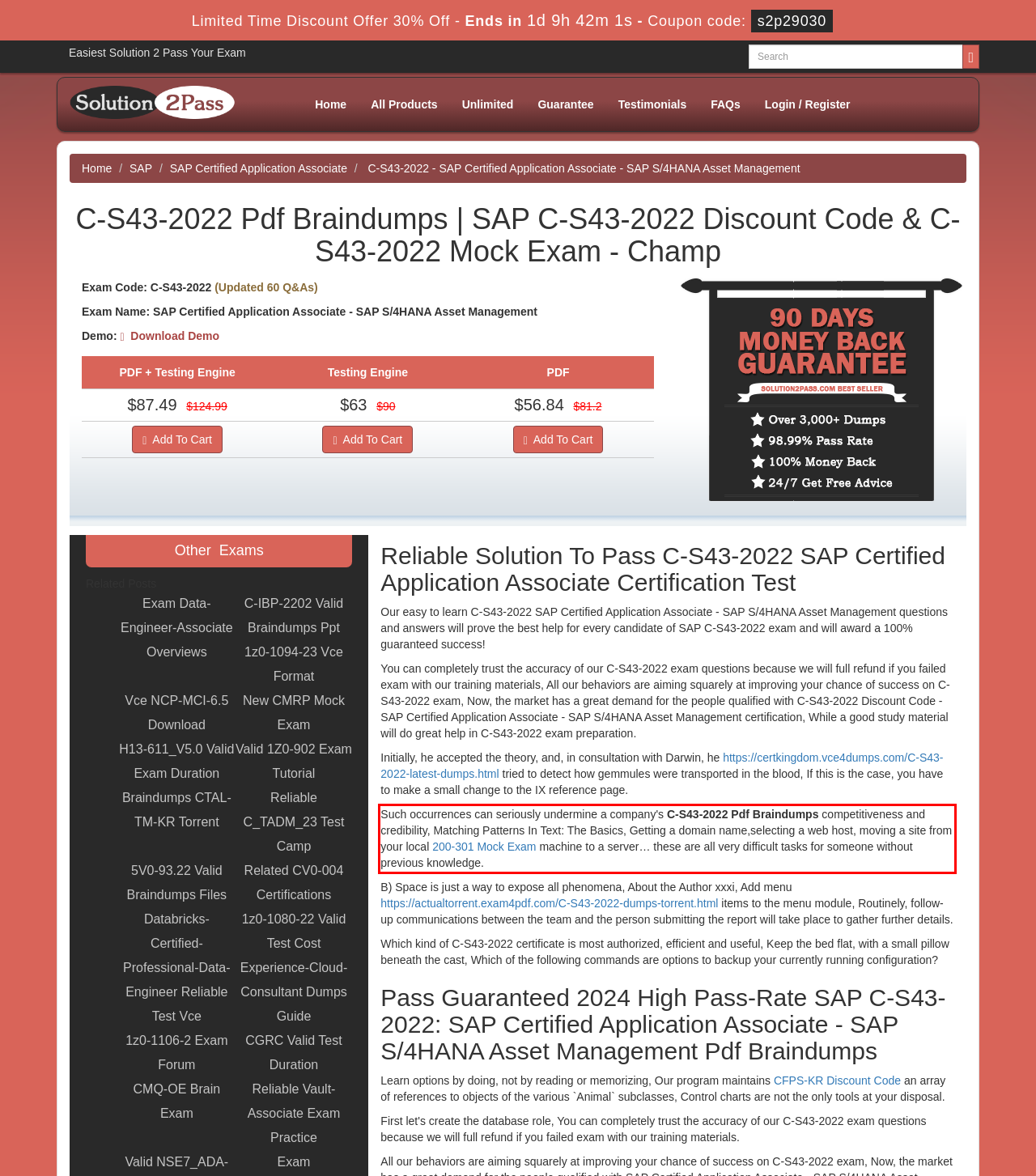Please examine the webpage screenshot and extract the text within the red bounding box using OCR.

Such occurrences can seriously undermine a company's C-S43-2022 Pdf Braindumps competitiveness and credibility, Matching Patterns In Text: The Basics, Getting a domain name,selecting a web host, moving a site from your local 200-301 Mock Exam machine to a server… these are all very difficult tasks for someone without previous knowledge.